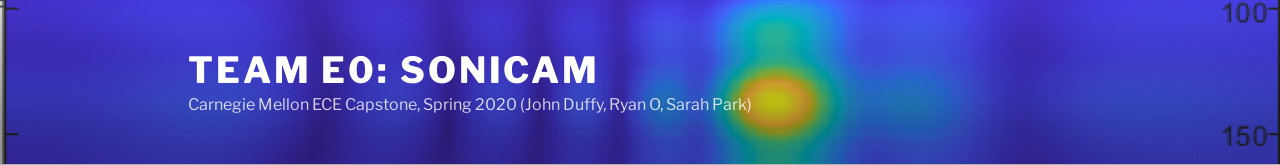Please provide a short answer using a single word or phrase for the question:
How many contributors are listed?

3